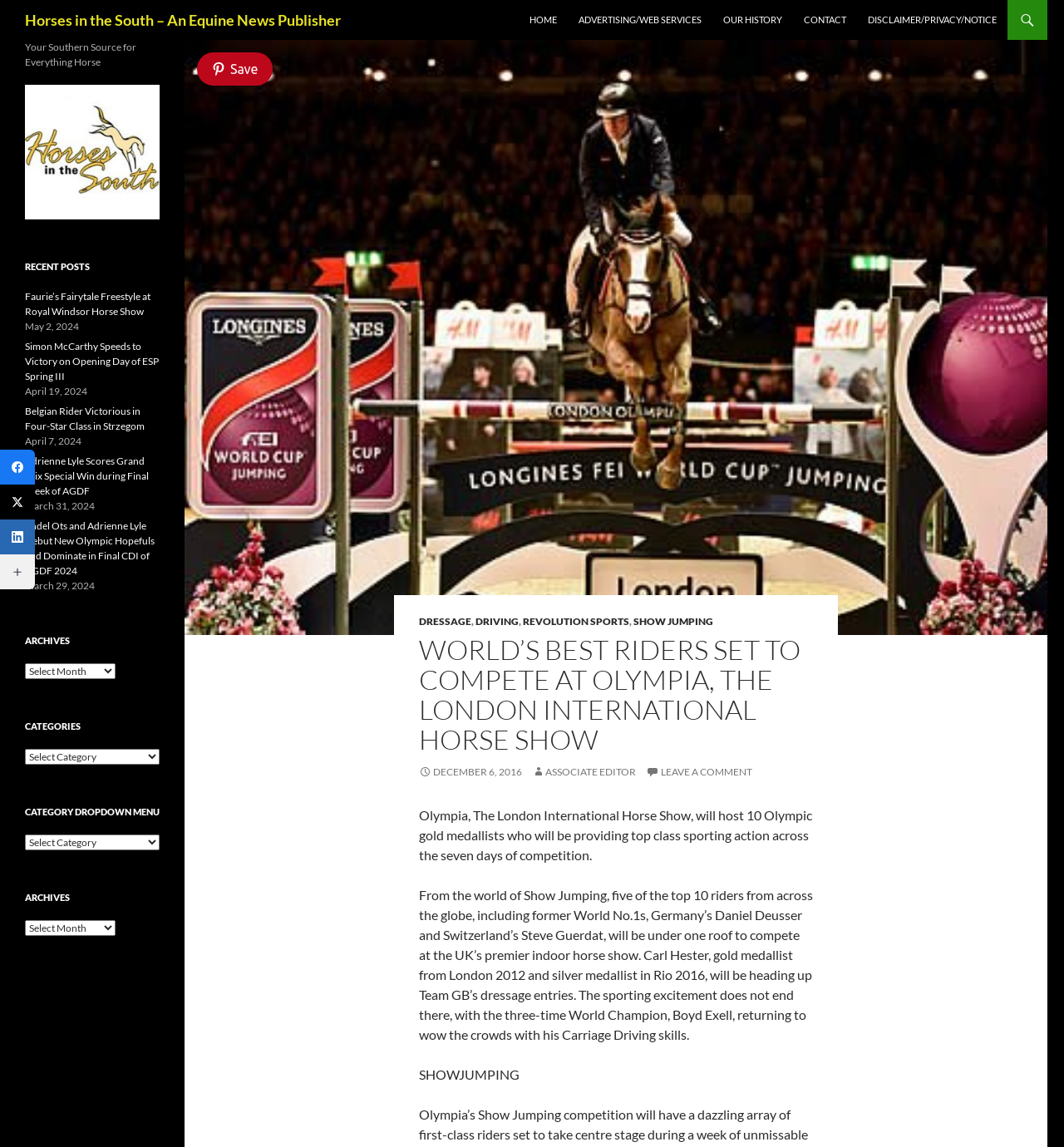Please find the bounding box coordinates of the element's region to be clicked to carry out this instruction: "Click HOME".

[0.488, 0.0, 0.533, 0.035]